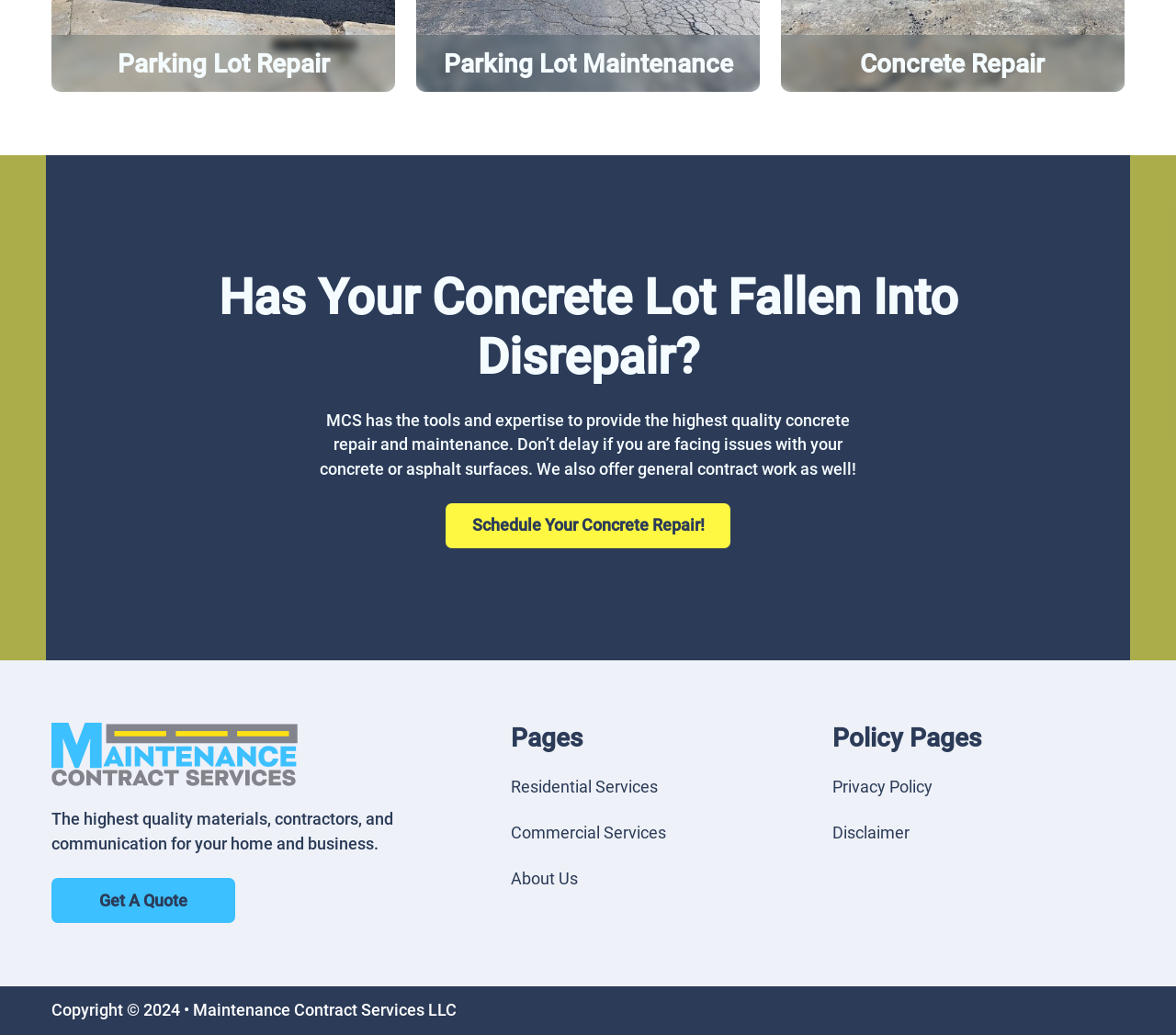Please locate the bounding box coordinates of the element that should be clicked to complete the given instruction: "Visit the 'About Us' page".

[0.435, 0.839, 0.492, 0.858]